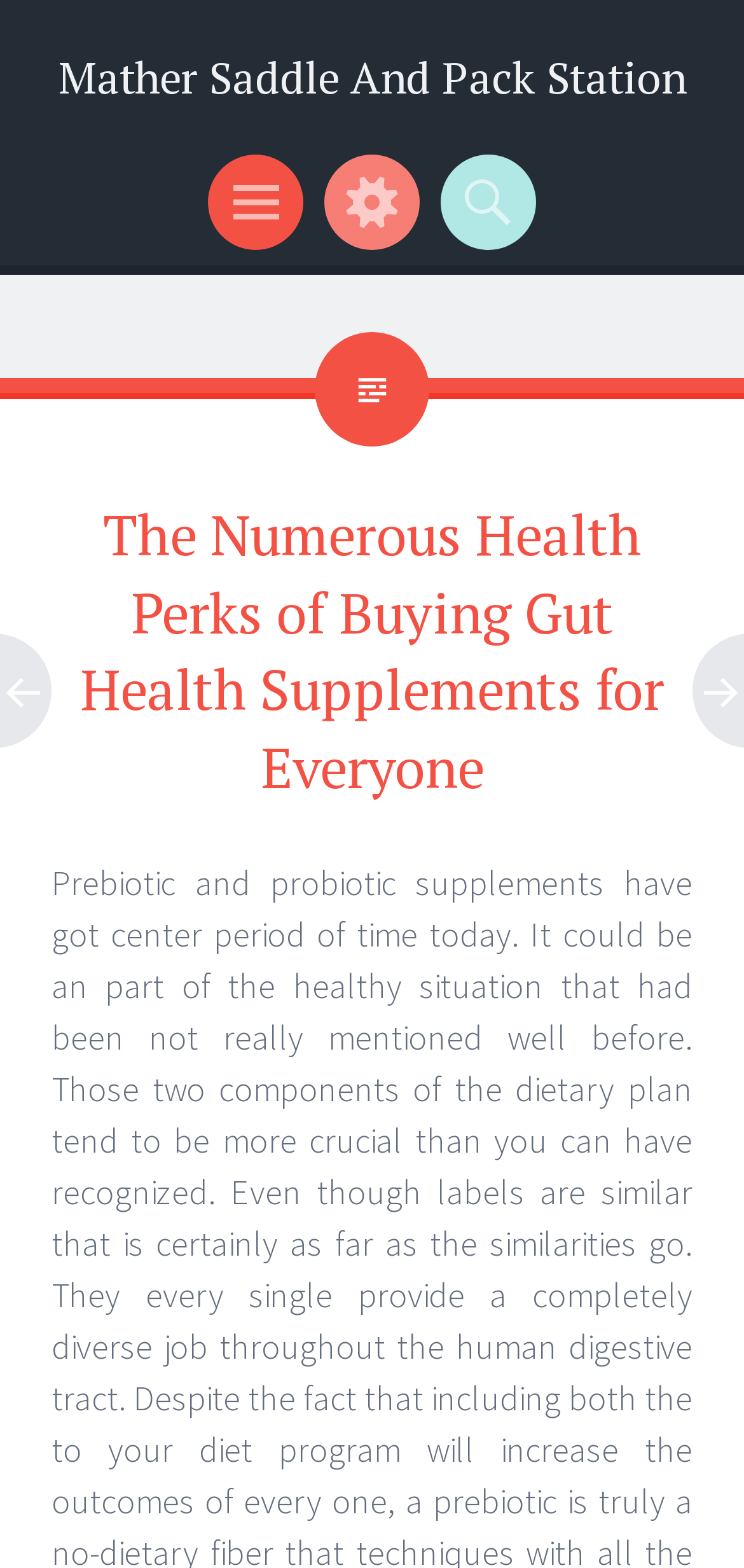Based on the element description, predict the bounding box coordinates (top-left x, top-left y, bottom-right x, bottom-right y) for the UI element in the screenshot: Mather Saddle And Pack Station

[0.078, 0.03, 0.922, 0.068]